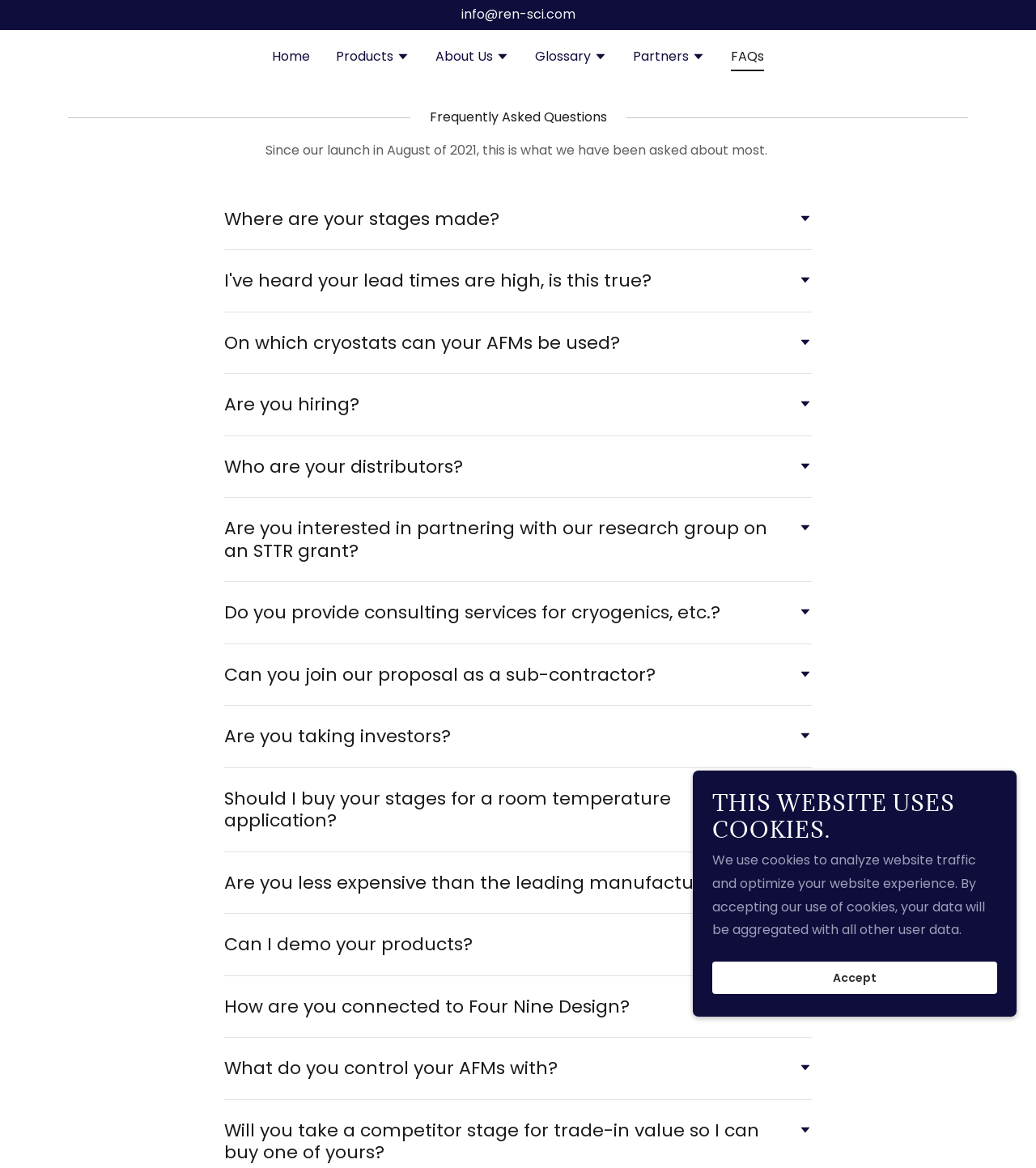Given the element description: "Are you hiring?", predict the bounding box coordinates of the UI element it refers to, using four float numbers between 0 and 1, i.e., [left, top, right, bottom].

[0.217, 0.332, 0.783, 0.362]